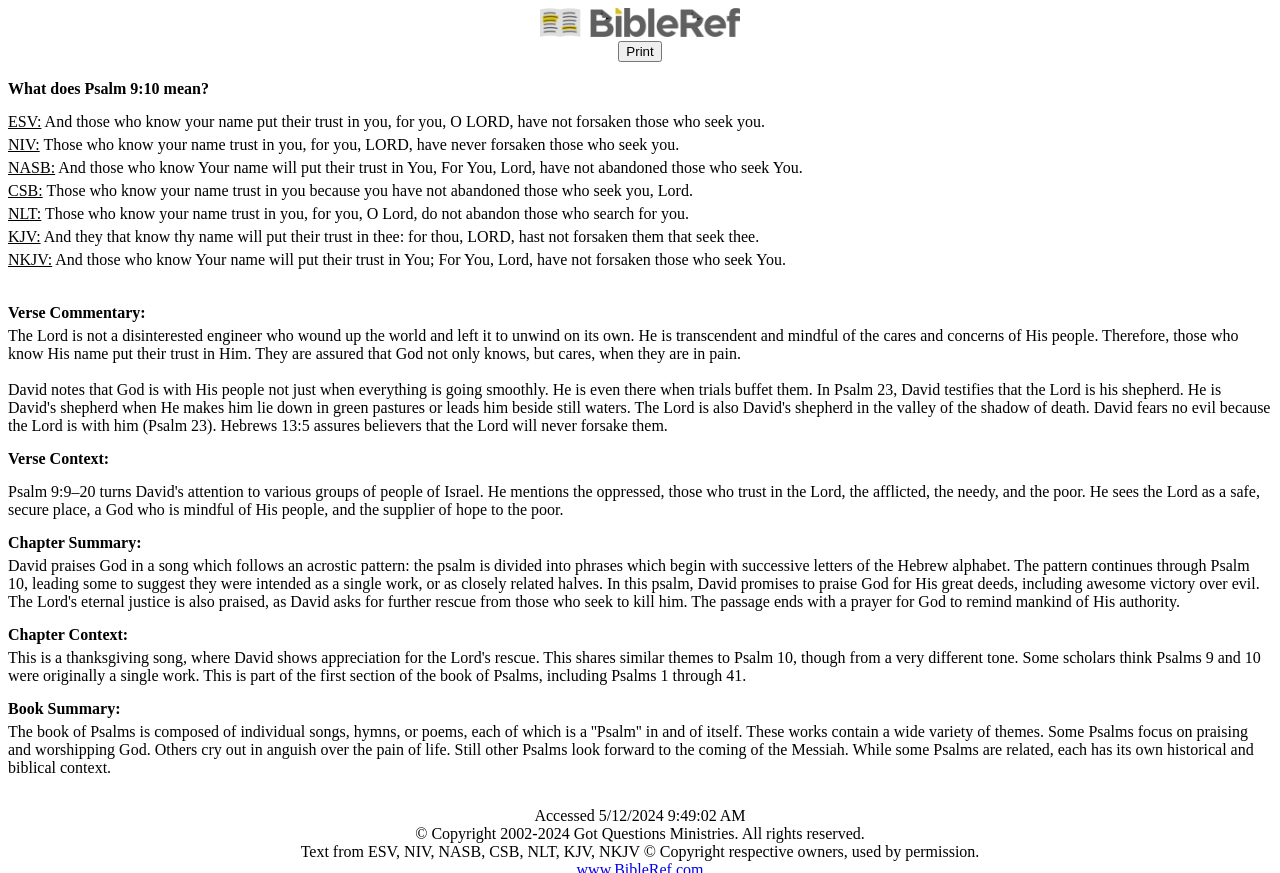Who owns the copyright to the Bible translations?
Using the image as a reference, deliver a detailed and thorough answer to the question.

Based on the webpage footer, I can see that the copyright to the Bible translations is owned by the respective owners, such as ESV, NIV, NASB, CSB, NLT, KJV, and NKJV, and is used by permission.